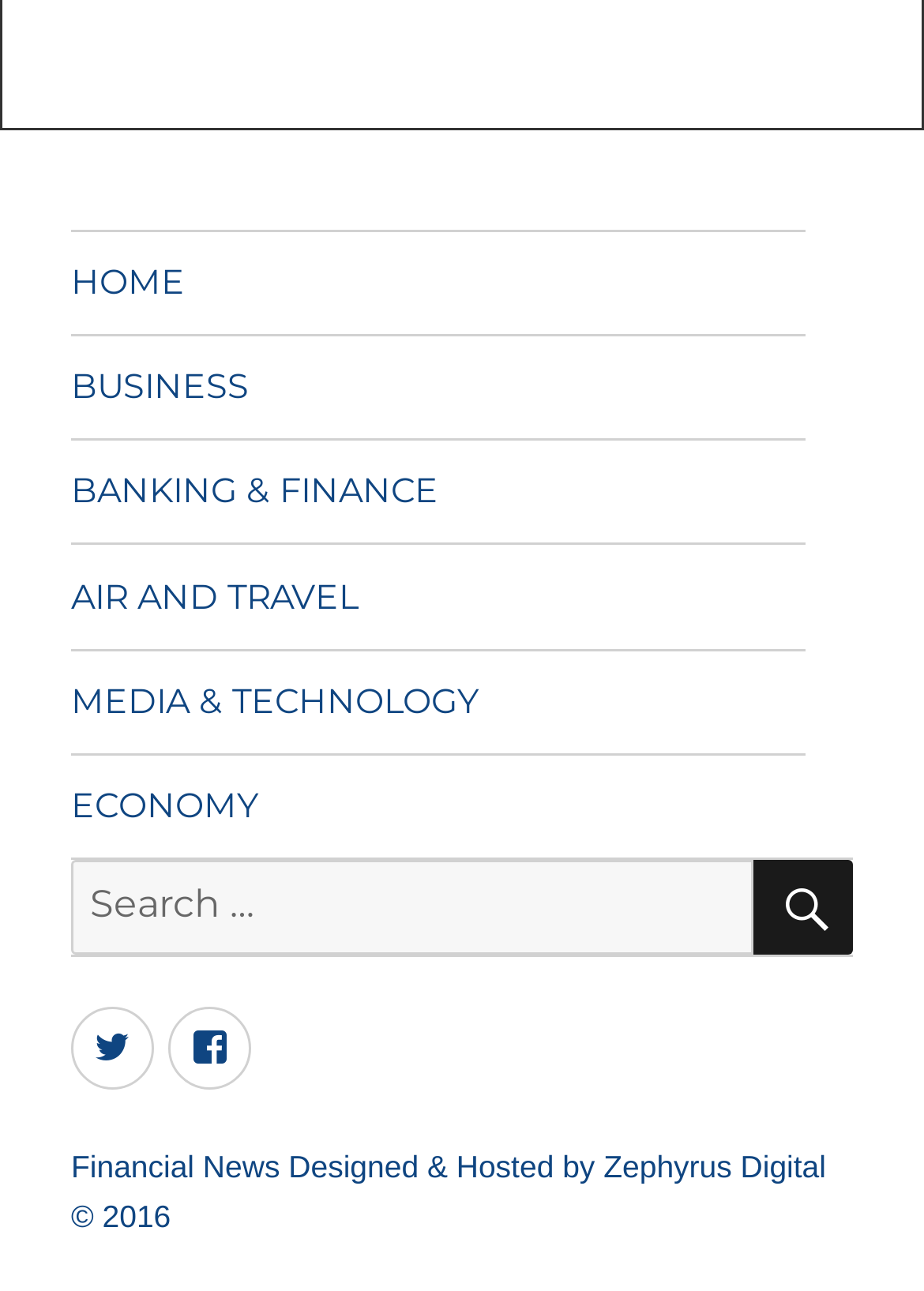Locate the bounding box coordinates of the element's region that should be clicked to carry out the following instruction: "read financial news". The coordinates need to be four float numbers between 0 and 1, i.e., [left, top, right, bottom].

[0.077, 0.89, 0.303, 0.918]